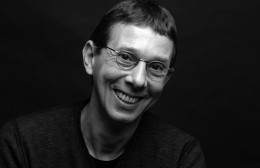What is the color of the backdrop?
From the image, respond using a single word or phrase.

Dark